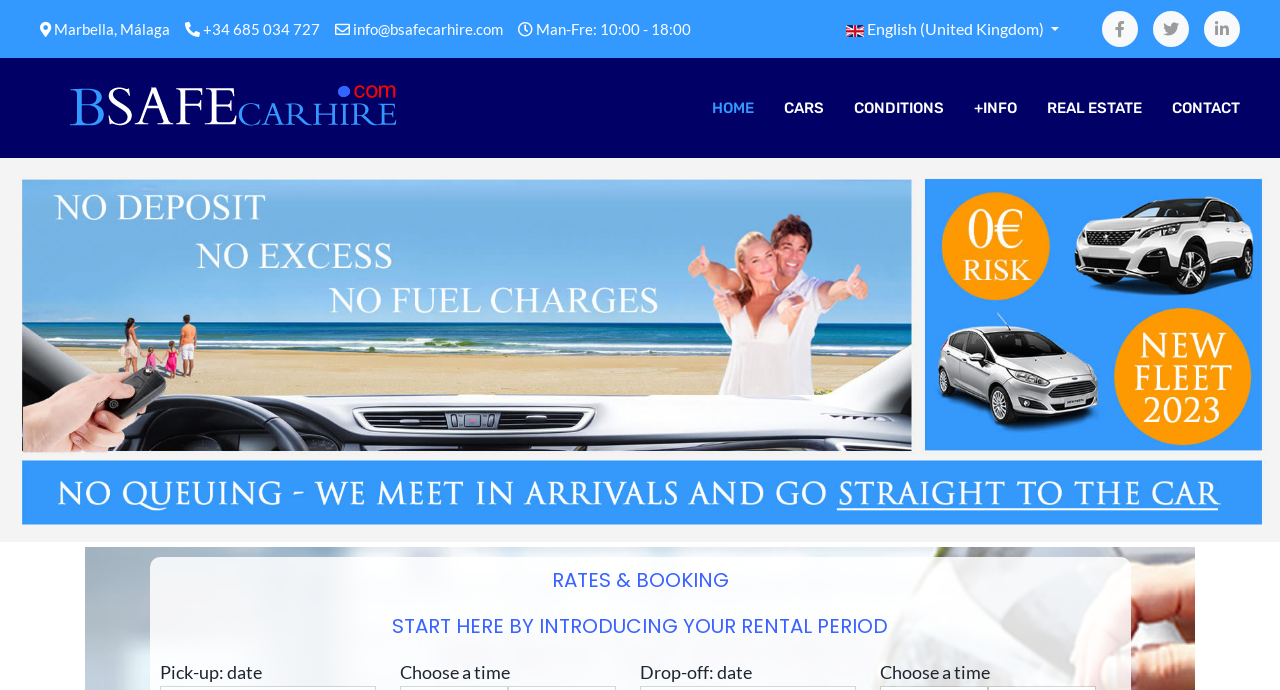What is the phone number of the car rental company?
Refer to the image and offer an in-depth and detailed answer to the question.

I found the phone number by looking at the top section of the webpage, where the company's contact information is displayed. The phone number is a link with the text '+34 685 034 727'.